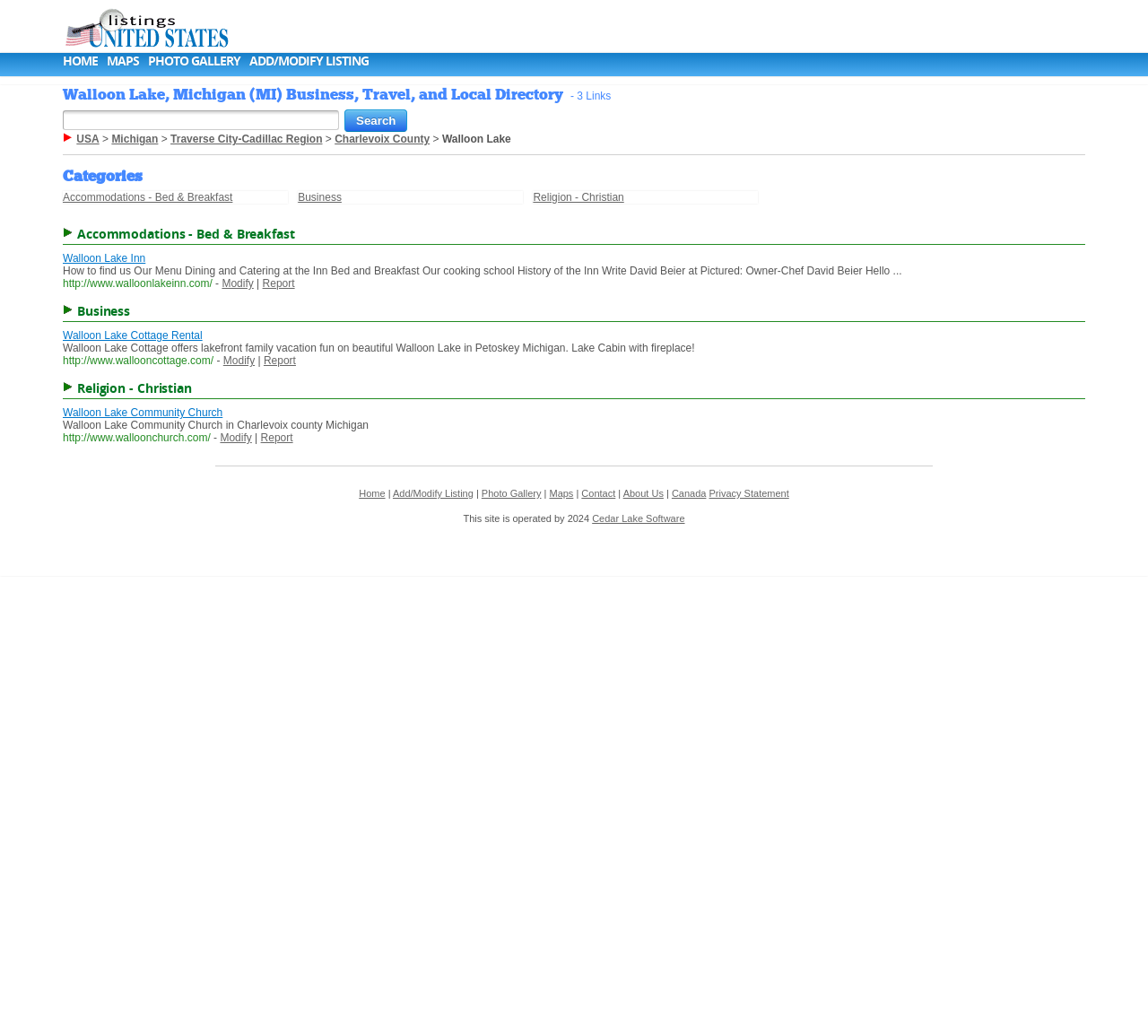What is the name of the inn listed under Accommodations - Bed & Breakfast?
Based on the image, give a one-word or short phrase answer.

Walloon Lake Inn